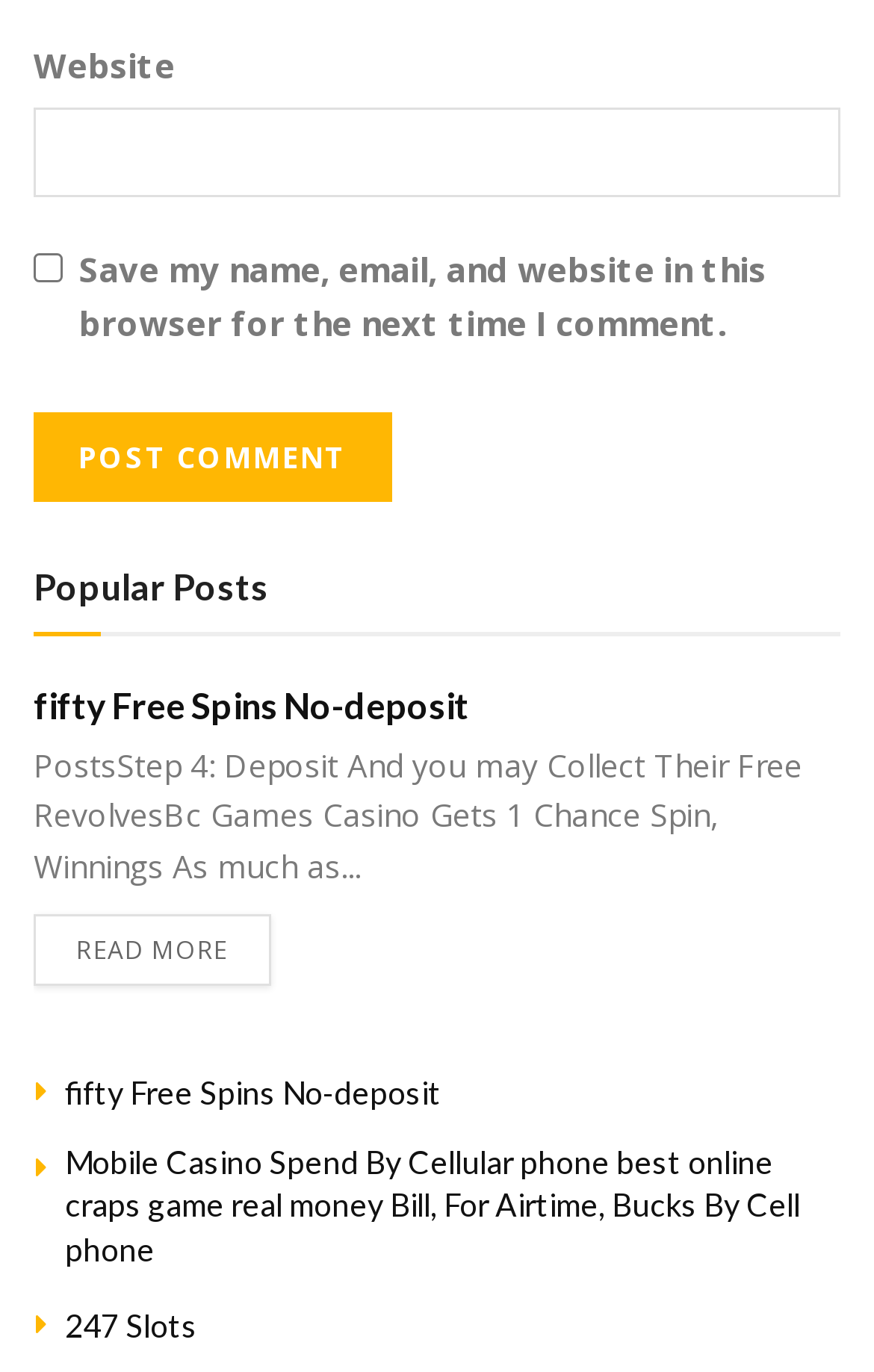Review the image closely and give a comprehensive answer to the question: What is the purpose of the button?

I looked at the button element [510] and found a StaticText element [570] with the text 'POST COMMENT', which suggests that the button is used to post a comment.